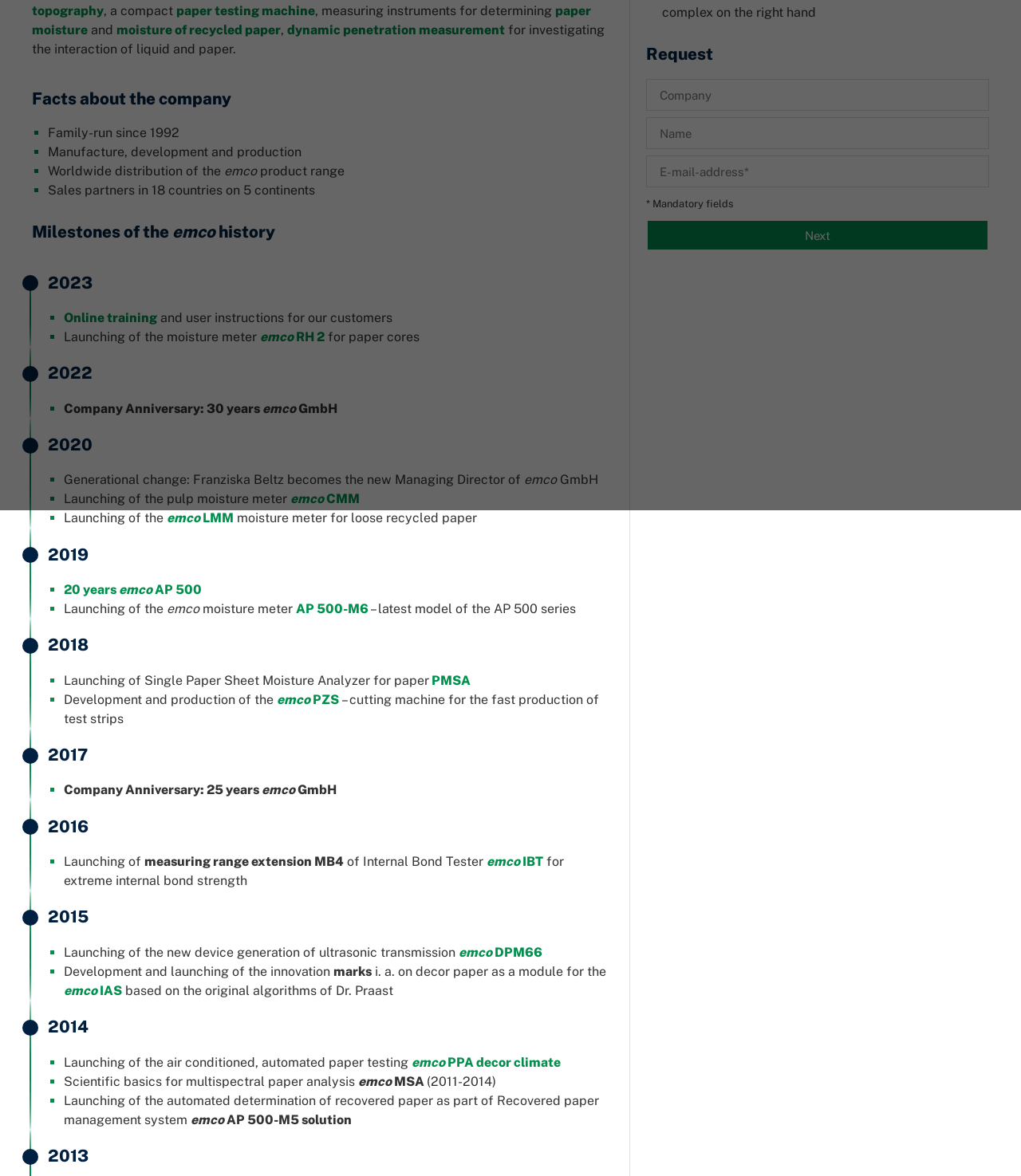Provide the bounding box coordinates of the HTML element this sentence describes: "Next". The bounding box coordinates consist of four float numbers between 0 and 1, i.e., [left, top, right, bottom].

[0.633, 0.187, 0.969, 0.214]